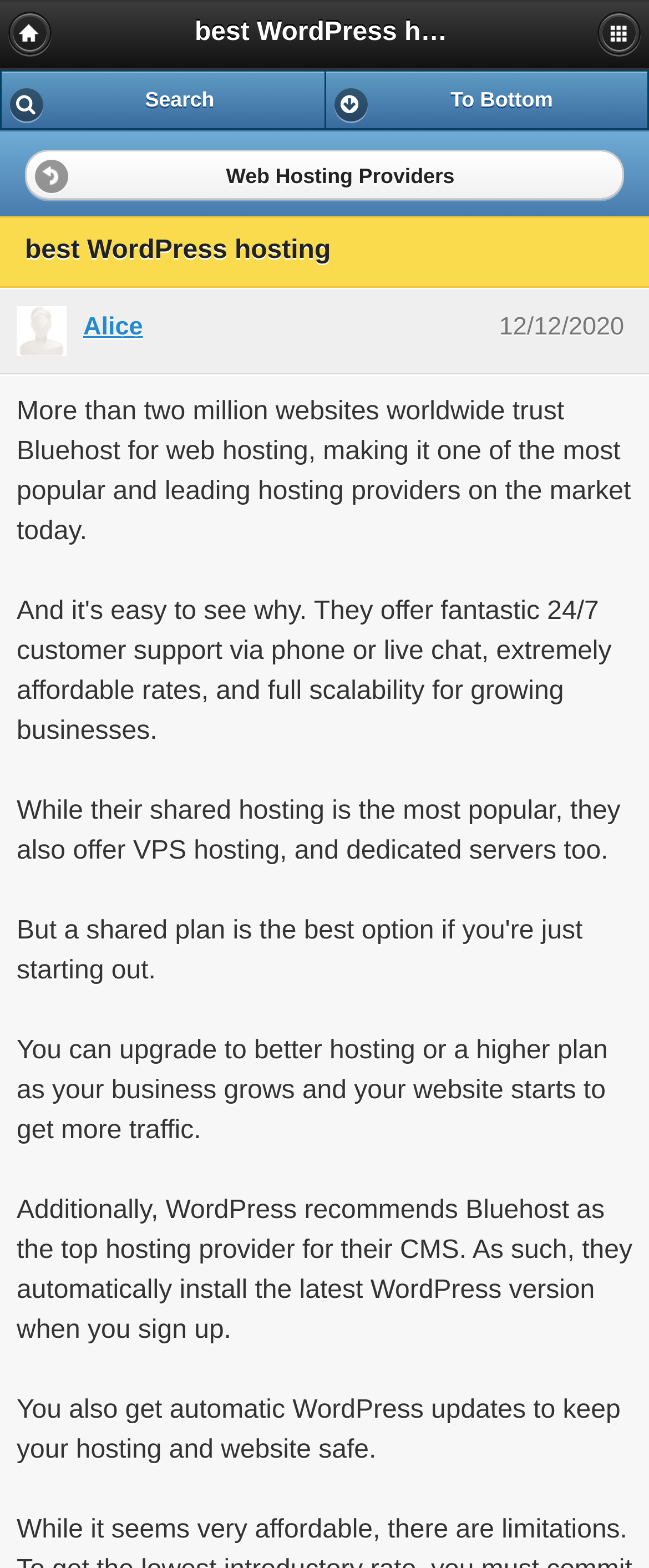What is the name of the recommended hosting provider?
Offer a detailed and full explanation in response to the question.

The webpage recommends Bluehost as the top hosting provider for WordPress, and it is mentioned in the text that 'More than two million websites worldwide trust Bluehost for web hosting, making it one of the most popular and leading hosting providers on the market today.'